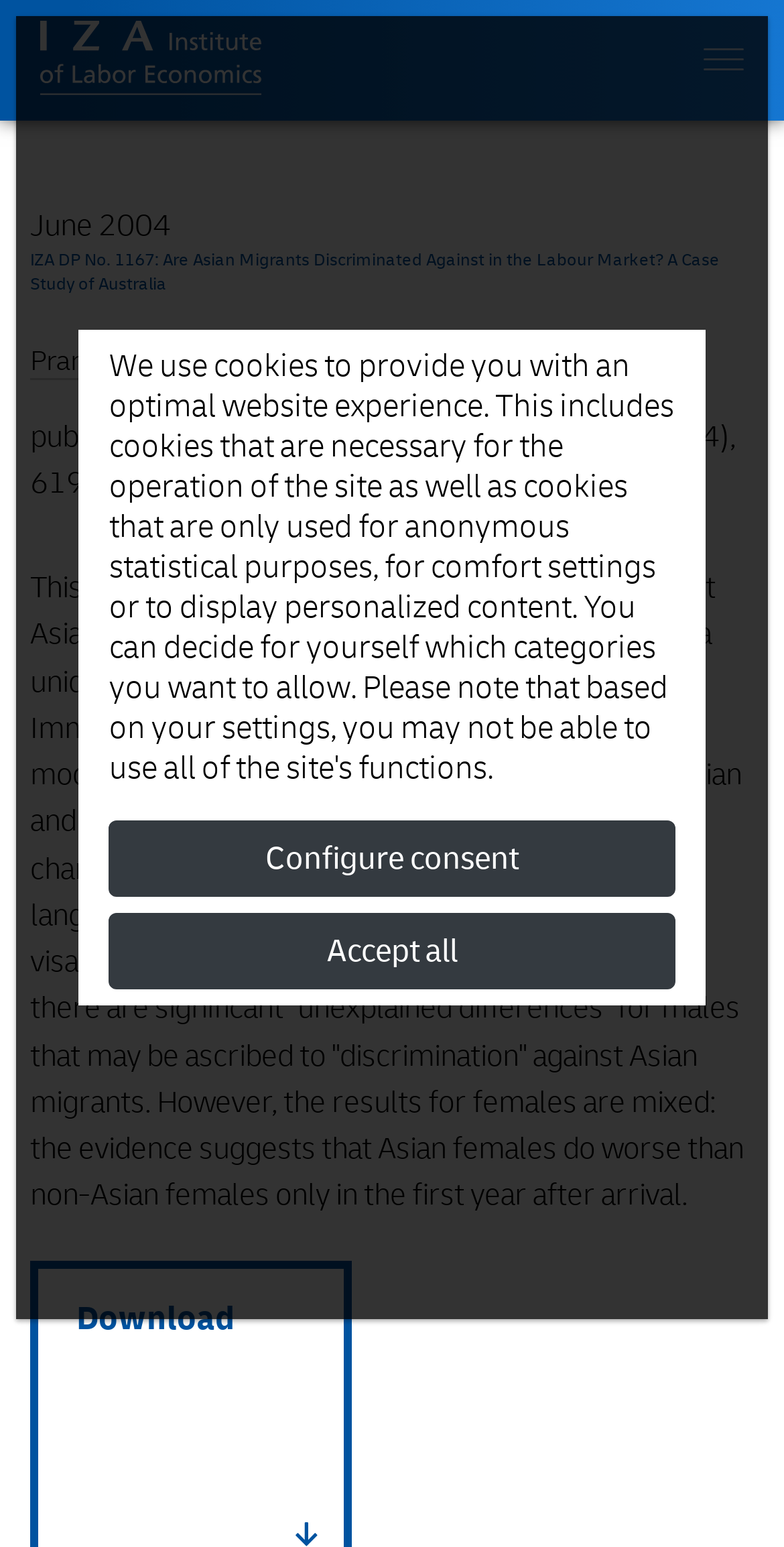Who are the authors of the paper?
Answer the question with a detailed and thorough explanation.

I found the authors' names by looking at the link elements with the contents 'Pramod N. (Raja) Junankar', 'Satya Paul', and 'Wahida Yasmeen' which are located below the title of the paper, indicating the authors of the paper.